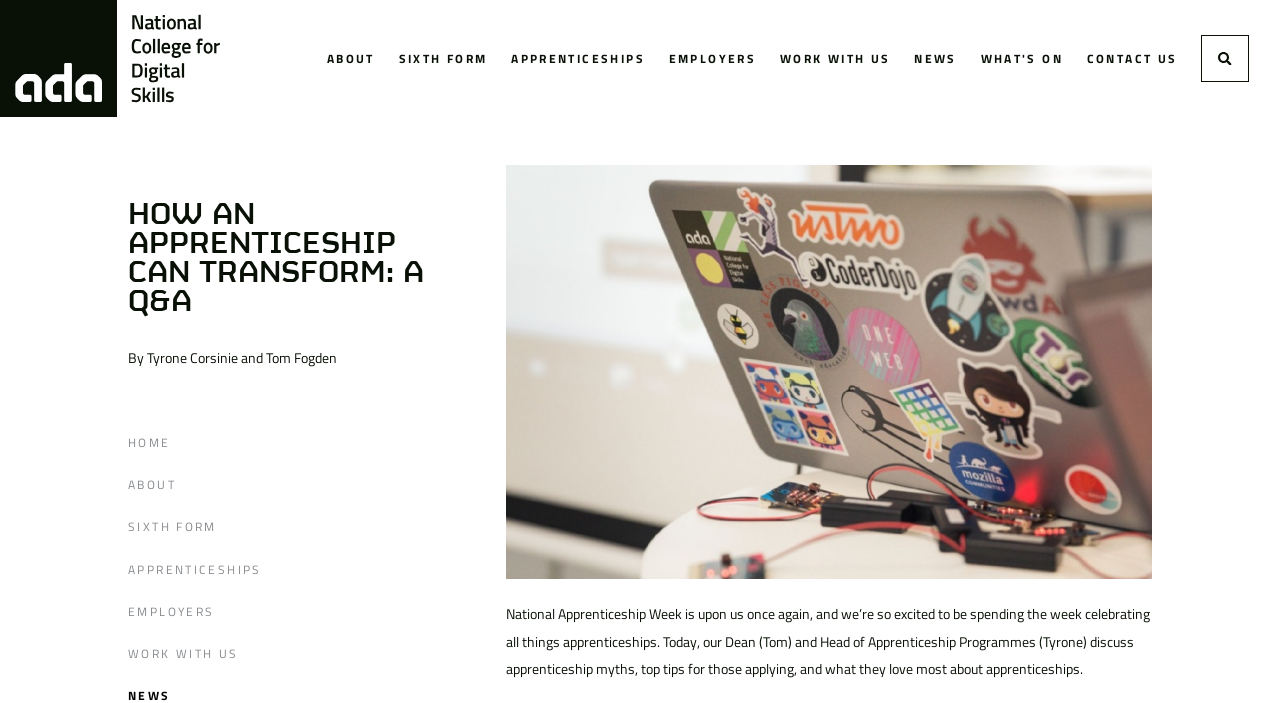Using the elements shown in the image, answer the question comprehensively: What is the purpose of the page?

The purpose of the page is to provide a Q&A session, as indicated by the title 'HOW AN APPRENTICESHIP CAN TRANSFORM: A Q&A' and the format of the page, which suggests a question-and-answer style discussion.